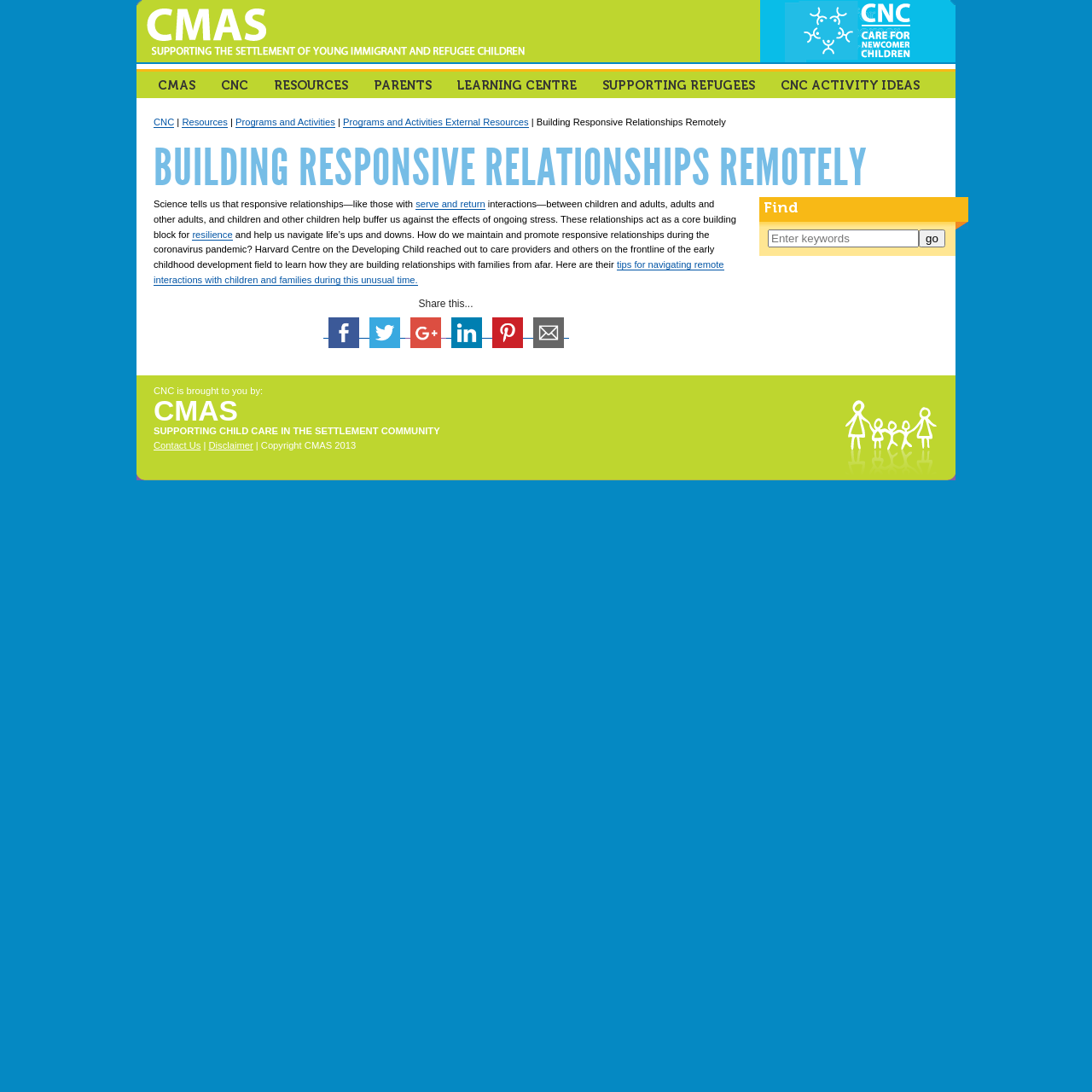Answer the question in one word or a short phrase:
What is the name of the organization behind CNC?

CMAS